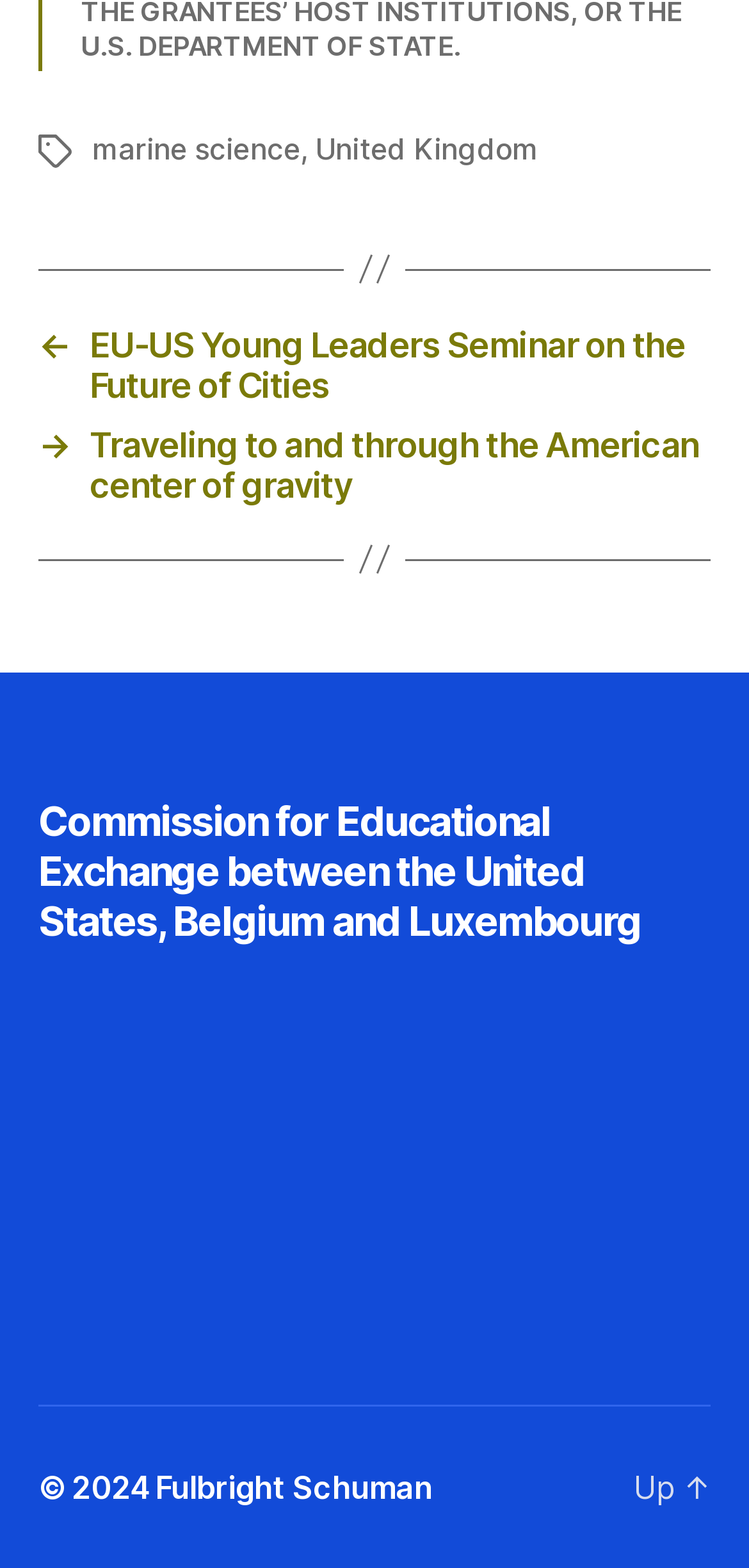Please analyze the image and provide a thorough answer to the question:
What is the purpose of the 'Up' link at the bottom of the webpage?

The 'Up' link is located at the bottom of the webpage, and its purpose is likely to allow users to quickly navigate back to the top of the webpage.